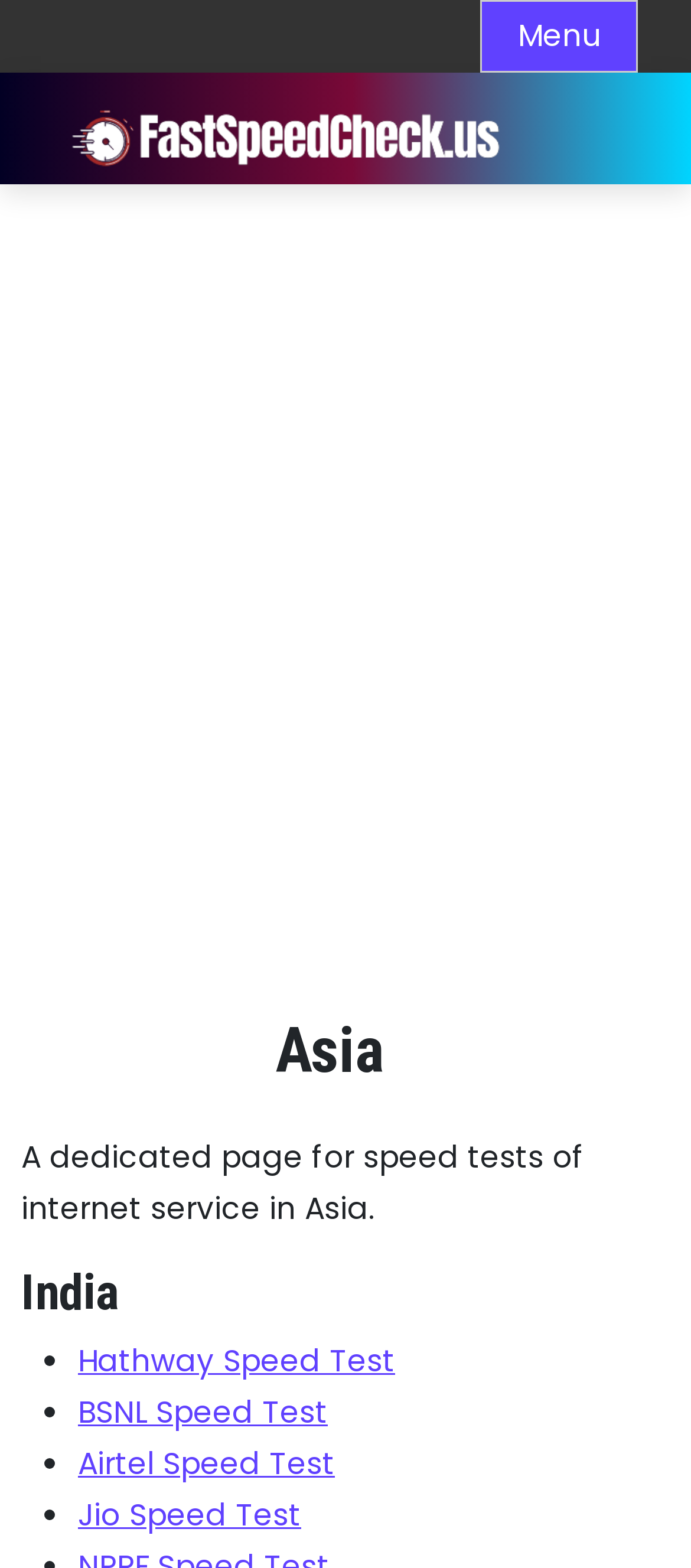Which country's speed tests are listed?
Can you offer a detailed and complete answer to this question?

The webpage lists several speed tests, including Hathway, BSNL, Airtel, and Jio, which are all internet service providers in India, indicating that the country's speed tests are being referred to.